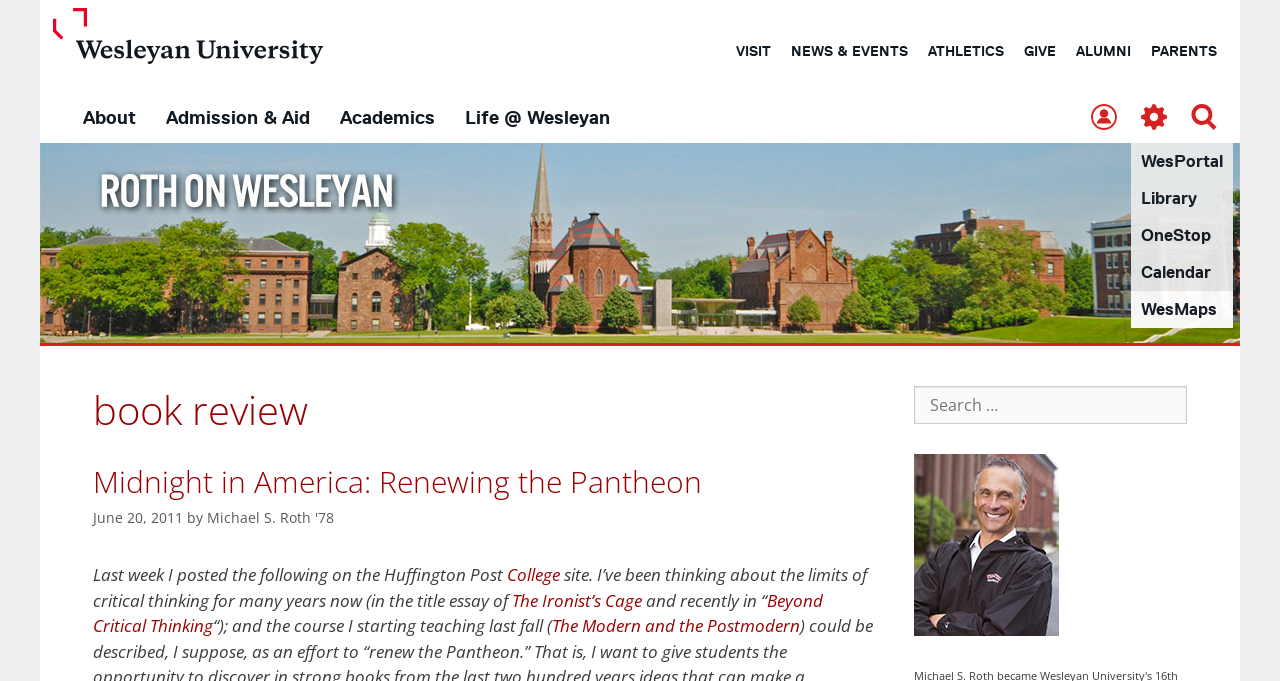Articulate a complete and detailed caption of the webpage elements.

This webpage is about book reviews, specifically on the topic of "Midnight in America: Renewing the Pantheon". The page is divided into several sections. At the top, there is a navigation menu with links to various pages, including "About", "Admission & Aid", "Academics", and more. Below the navigation menu, there is a banner with a link to "Roth on Wesleyan" and an image.

The main content of the page is divided into two sections. On the left, there is a header with the title "book review" and a subheading "Midnight in America: Renewing the Pantheon". Below the header, there is a paragraph of text written by Michael S. Roth '78, which discusses the limits of critical thinking and references several essays and courses.

On the right side of the page, there is a complementary section with a search box and a static text "Search for:". Below the search box, there is an image of Michael S. Roth.

There are several links and images scattered throughout the page, including a link to the Huffington Post and images of shields and icons. The overall layout of the page is organized and easy to navigate, with clear headings and concise text.